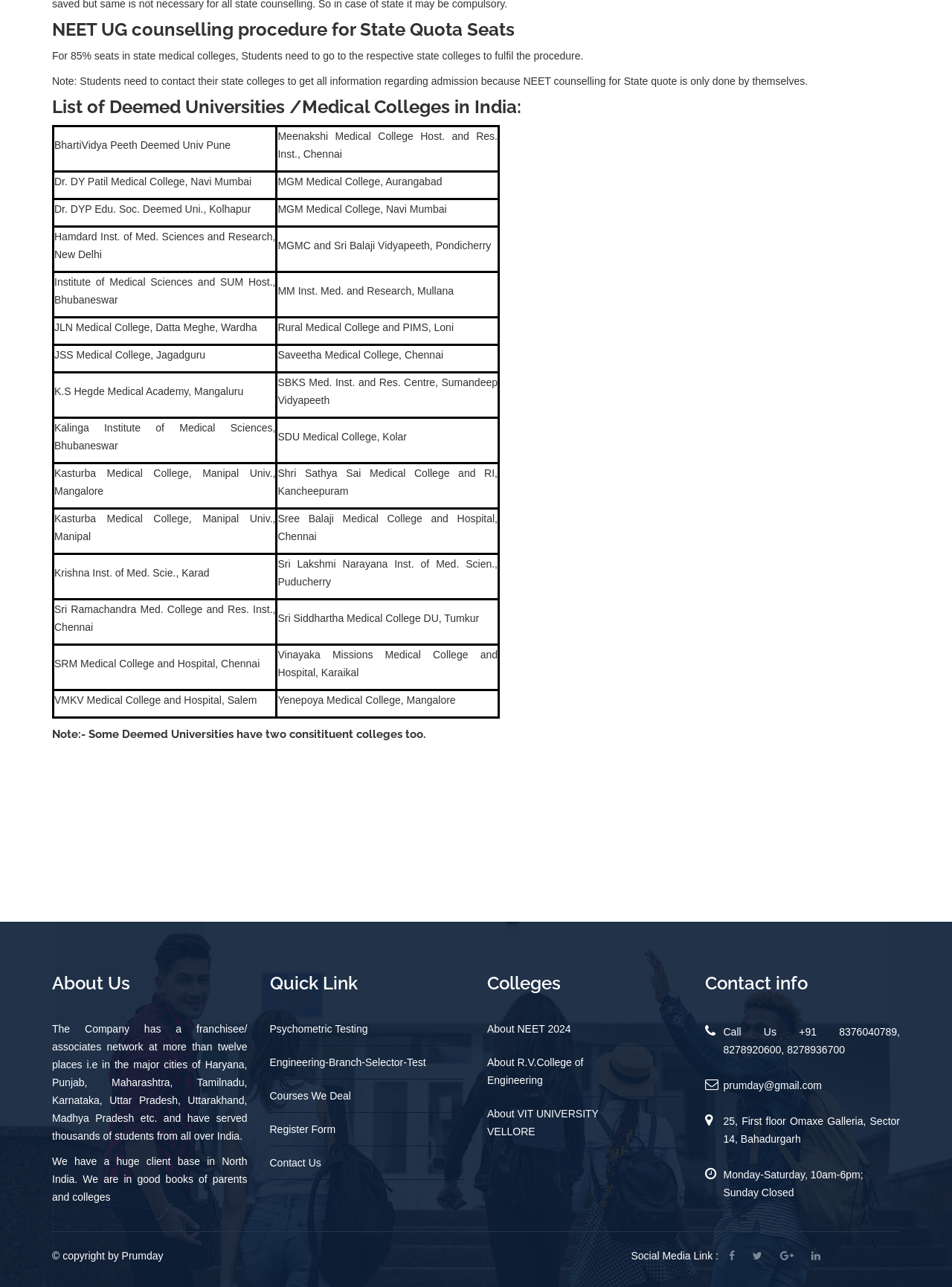Examine the screenshot and answer the question in as much detail as possible: How many places does the company have a franchisee/ associates network?

According to the webpage, the company has a franchisee/ associates network at more than twelve places, as mentioned in the static text 'The Company has a franchisee/ associates network at more than twelve places i.e in the major cities of Haryana, Punjab, Maharashtra, Tamilnadu, Karnataka, Uttar Pradesh, Uttarakhand, Madhya Pradesh etc.'